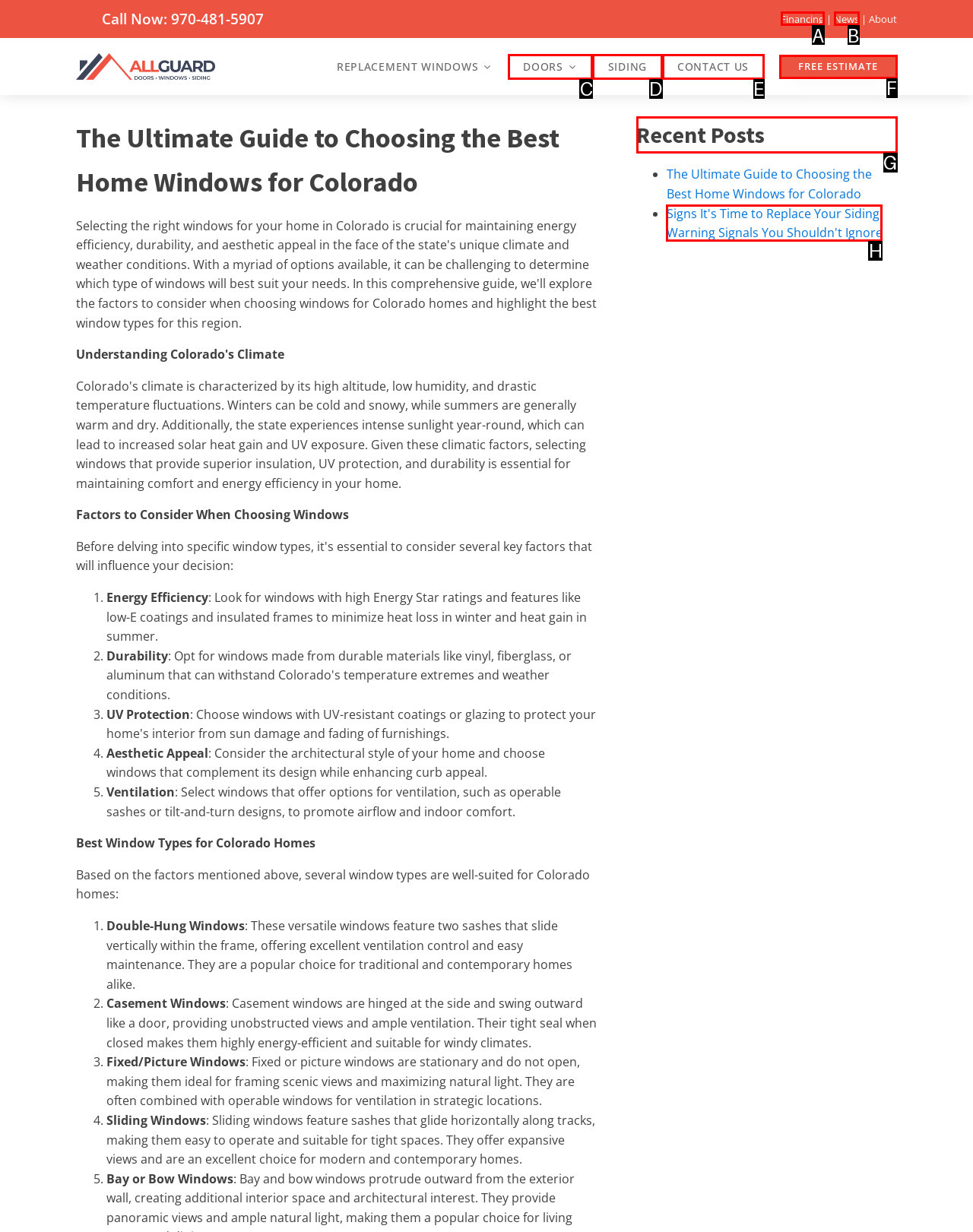Which choice should you pick to execute the task: Contact the attorneys
Respond with the letter associated with the correct option only.

None